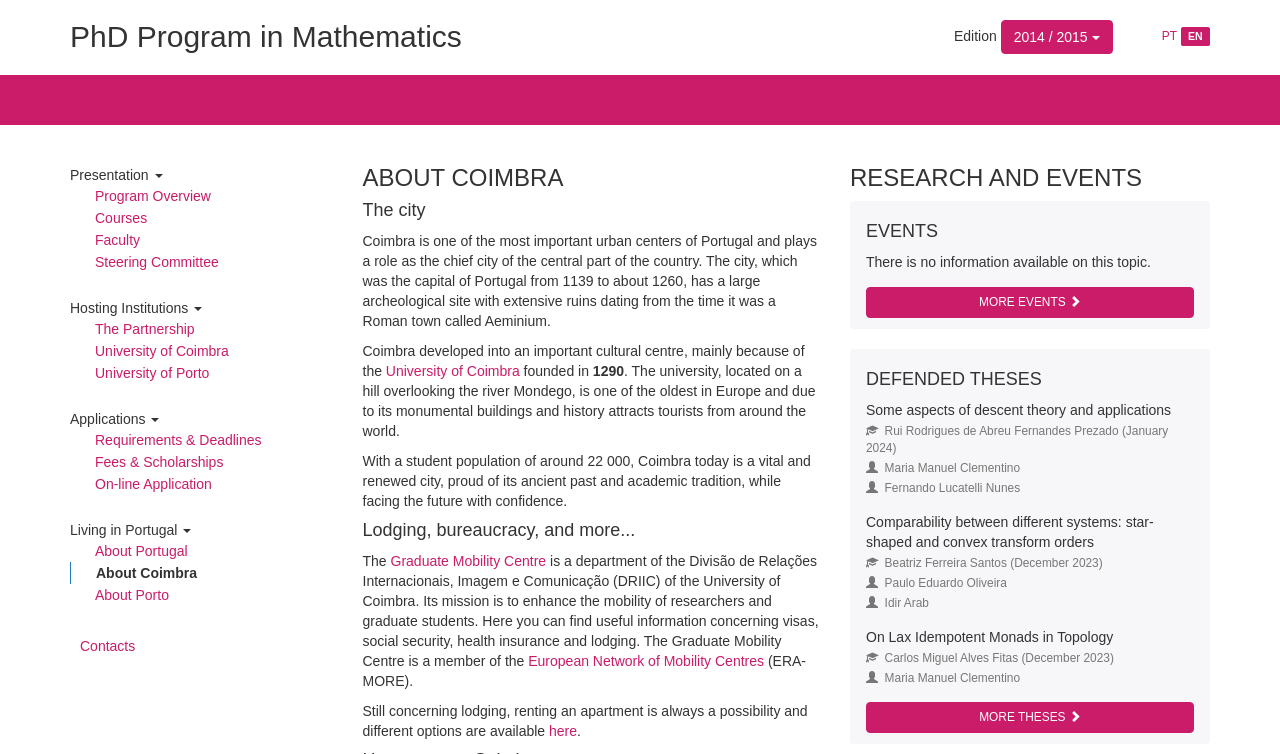How many links are there under the 'PRESENTATION' section?
Please analyze the image and answer the question with as much detail as possible.

The number of links under the 'PRESENTATION' section is obtained by counting the links 'Program Overview', 'Courses', 'Faculty', 'Steering Committee', and 'Hosting Institutions'.